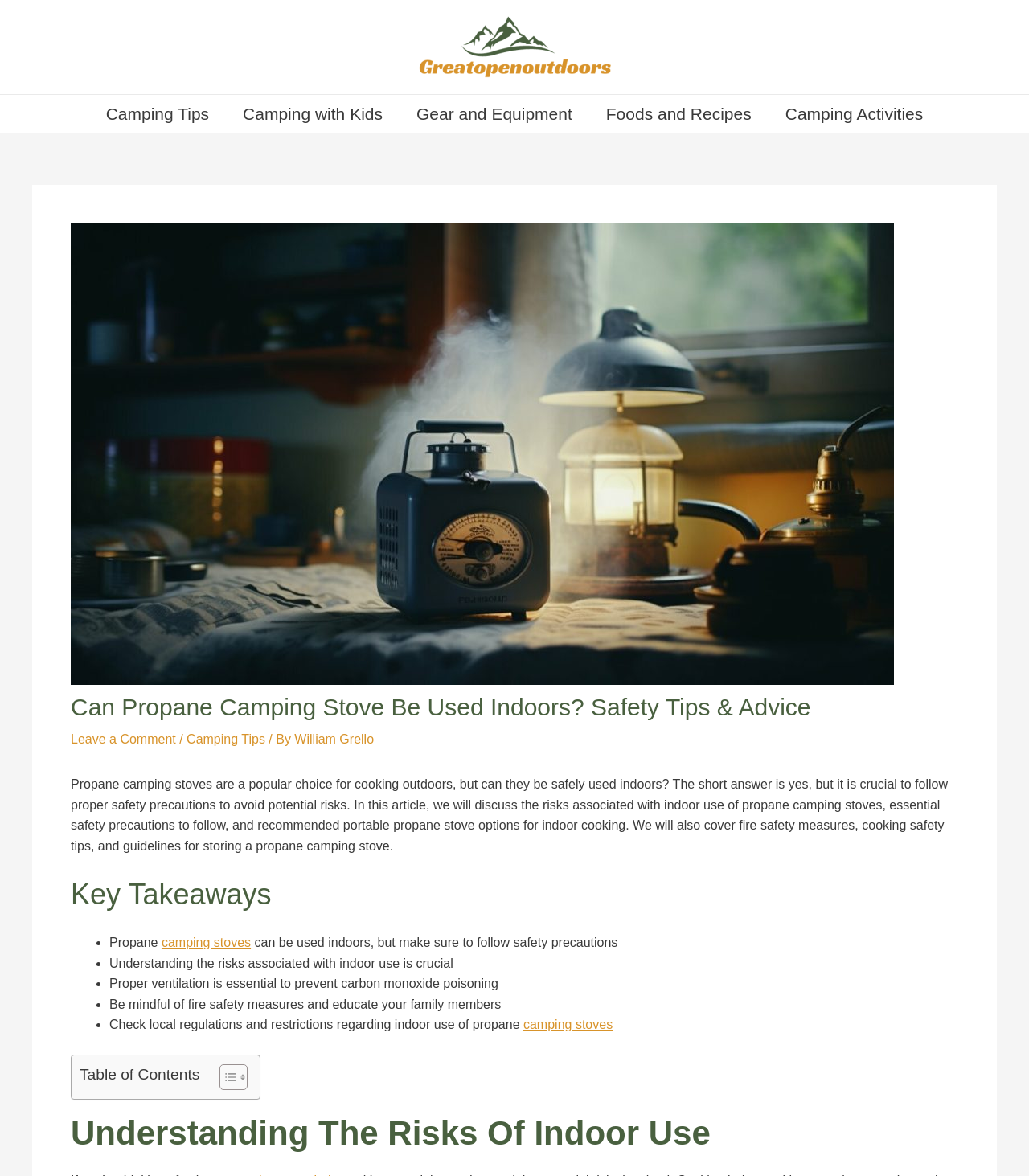Provide a thorough description of this webpage.

This webpage is about the safety of using propane camping stoves indoors. At the top, there is a logo with the text "Adventures in the Great Open Outdoors" and an image with the same name. Below the logo, there is a navigation menu with five links: "Camping Tips", "Camping with Kids", "Gear and Equipment", "Foods and Recipes", and "Camping Activities".

The main content of the webpage is divided into sections. The first section has a heading "Can Propane Camping Stove Be Used Indoors? Safety Tips & Advice" and an image related to the topic. Below the heading, there is a link to "Leave a Comment" and some information about the author, "William Grello".

The main article starts with a paragraph explaining that propane camping stoves can be used indoors, but it's crucial to follow proper safety precautions. The article is divided into sections, including "Key Takeaways" which lists four essential points: camping stoves can be used indoors with safety precautions, understanding the risks associated with indoor use is crucial, proper ventilation is essential, and being mindful of fire safety measures is important.

Further down, there is a section titled "Understanding The Risks Of Indoor Use". At the bottom of the page, there is a table of contents with a toggle button, and a "Post navigation" section.